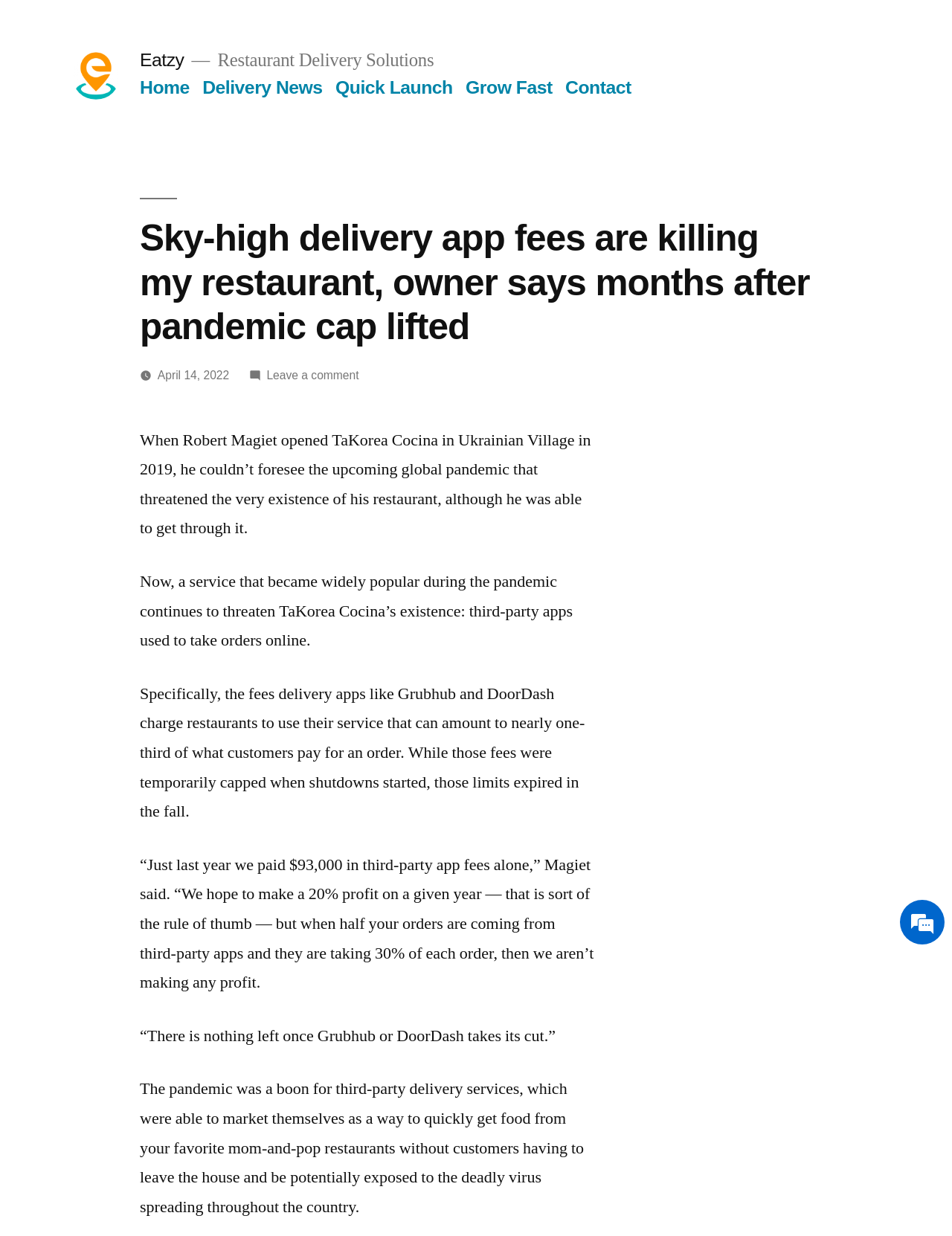How much did the restaurant pay in third-party app fees last year?
Please answer the question with a detailed and comprehensive explanation.

According to the text, the restaurant paid $93,000 in third-party app fees alone last year, which is a significant amount affecting their profit.